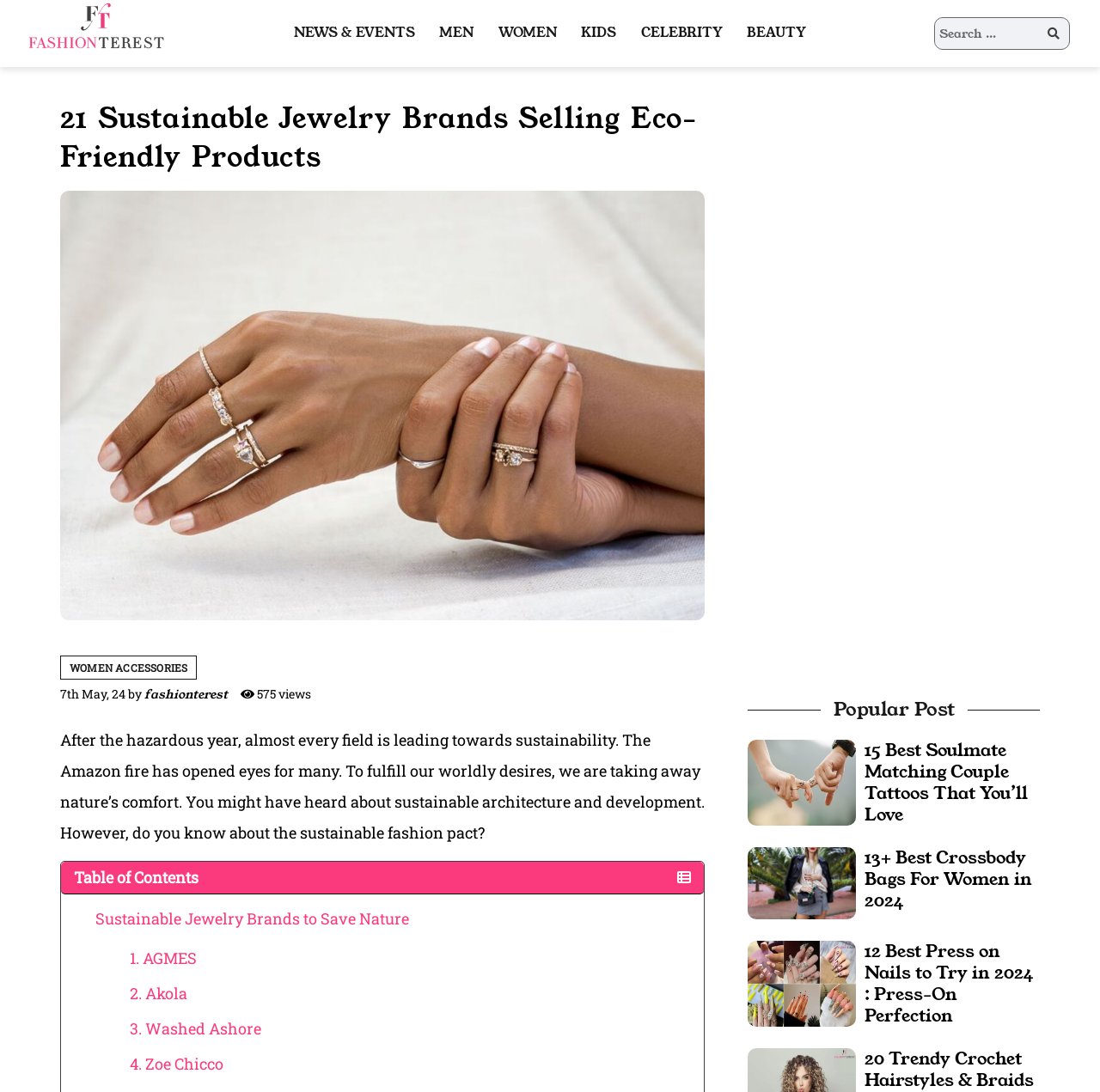Based on the element description: "Podcasts", identify the UI element and provide its bounding box coordinates. Use four float numbers between 0 and 1, [left, top, right, bottom].

None